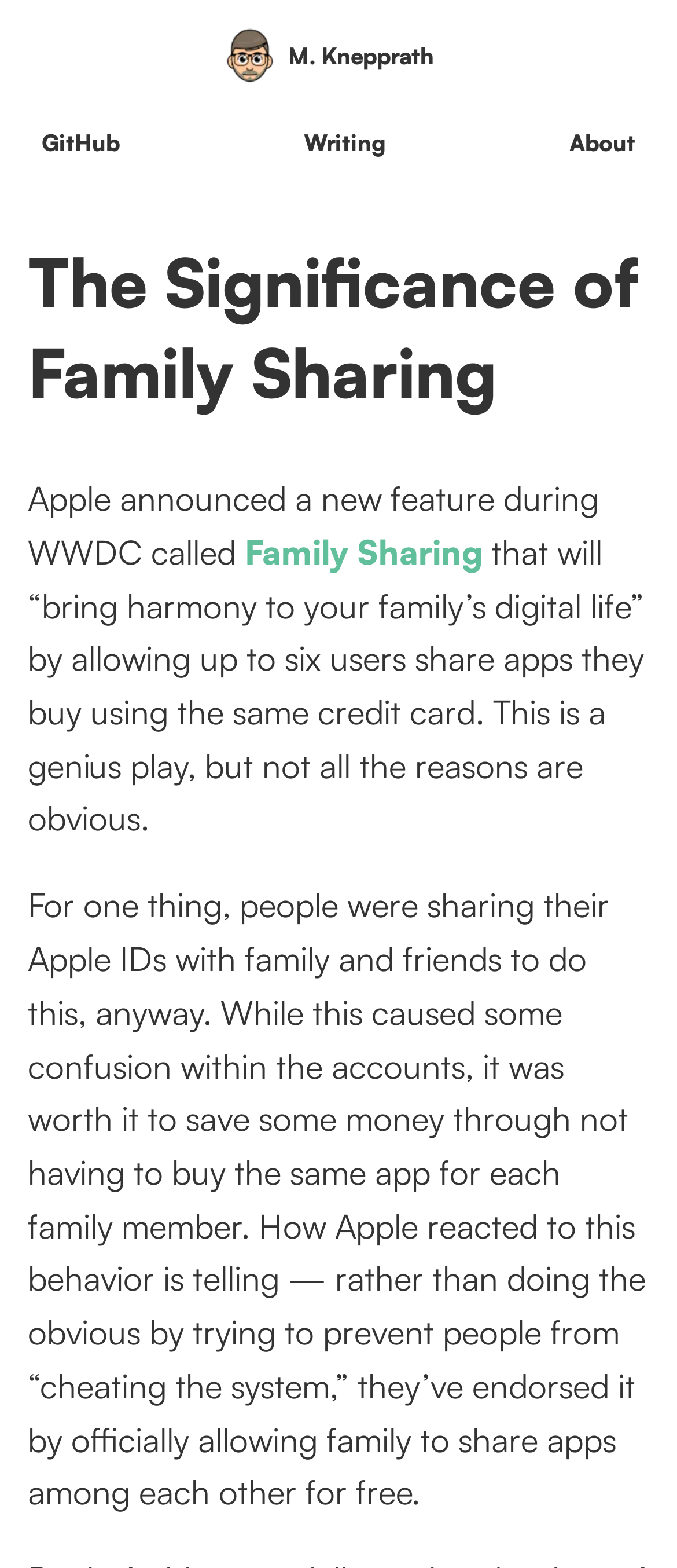Detail the webpage's structure and highlights in your description.

The webpage is about Michael Knepprath, a Software Engineer and Designer, who shares his thoughts on the significance of Family Sharing. At the top left of the page, there is a link to Michael's profile, accompanied by a Memoji image of himself. Below this, there are three links: GitHub, Writing, and About, which are aligned horizontally.

The main content of the page is an article titled "The Significance of Family Sharing", which is divided into several paragraphs. The article begins by mentioning Apple's announcement of a new feature called Family Sharing, which allows up to six users to share apps purchased using the same credit card. The author explains that this feature is a genius play, but not all the reasons are obvious.

The article continues to discuss how people were already sharing their Apple IDs with family and friends to share apps, and how Apple's reaction to this behavior is telling. The author notes that instead of trying to prevent people from "cheating the system", Apple has endorsed this behavior by officially allowing family to share apps among each other for free.

Throughout the article, there are no images other than the Memoji image of Michael Knepprath at the top left. The text is organized into paragraphs, with clear headings and concise language, making it easy to follow the author's thoughts on the significance of Family Sharing.